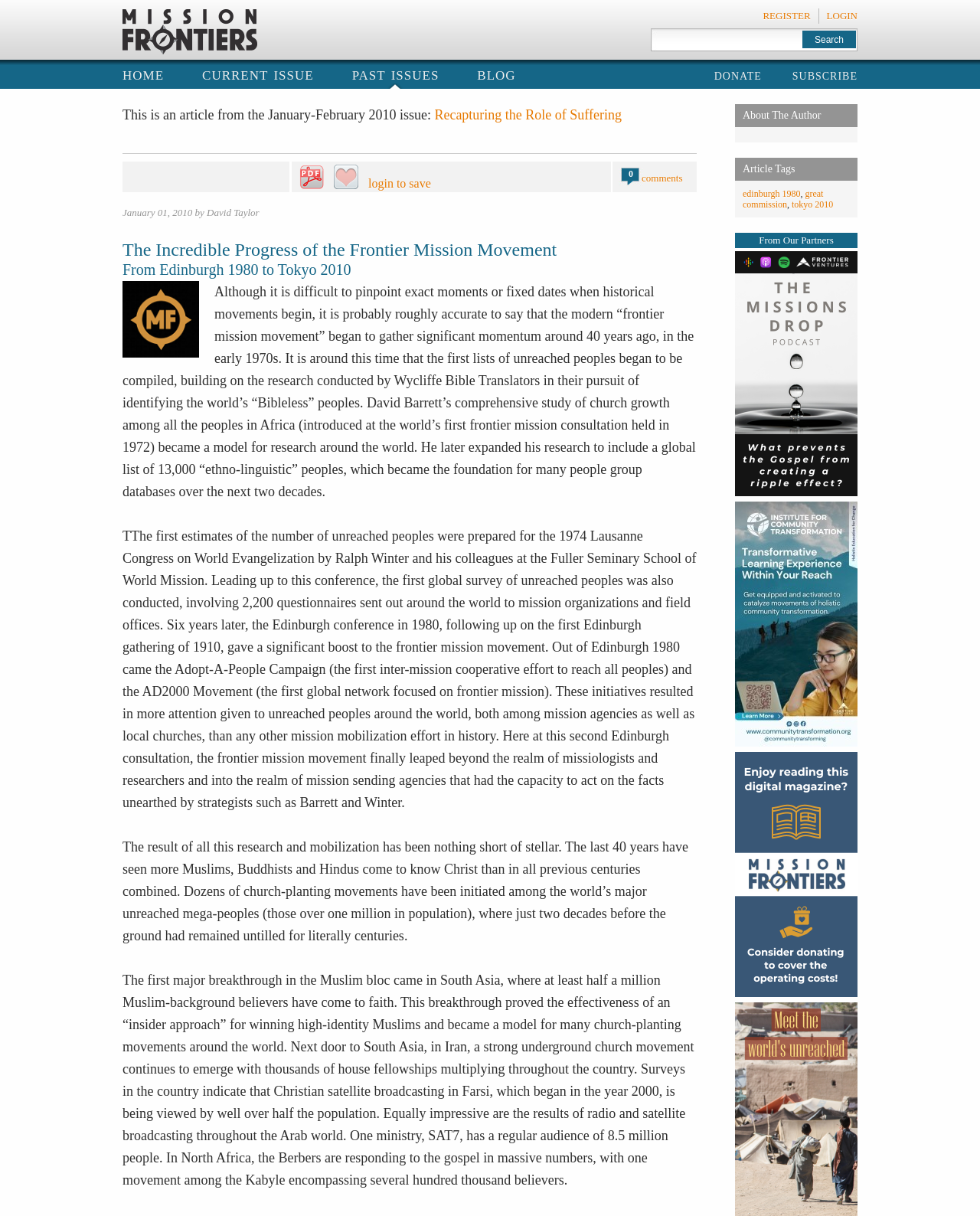Can you locate the main headline on this webpage and provide its text content?

The Incredible Progress of the Frontier Mission Movement